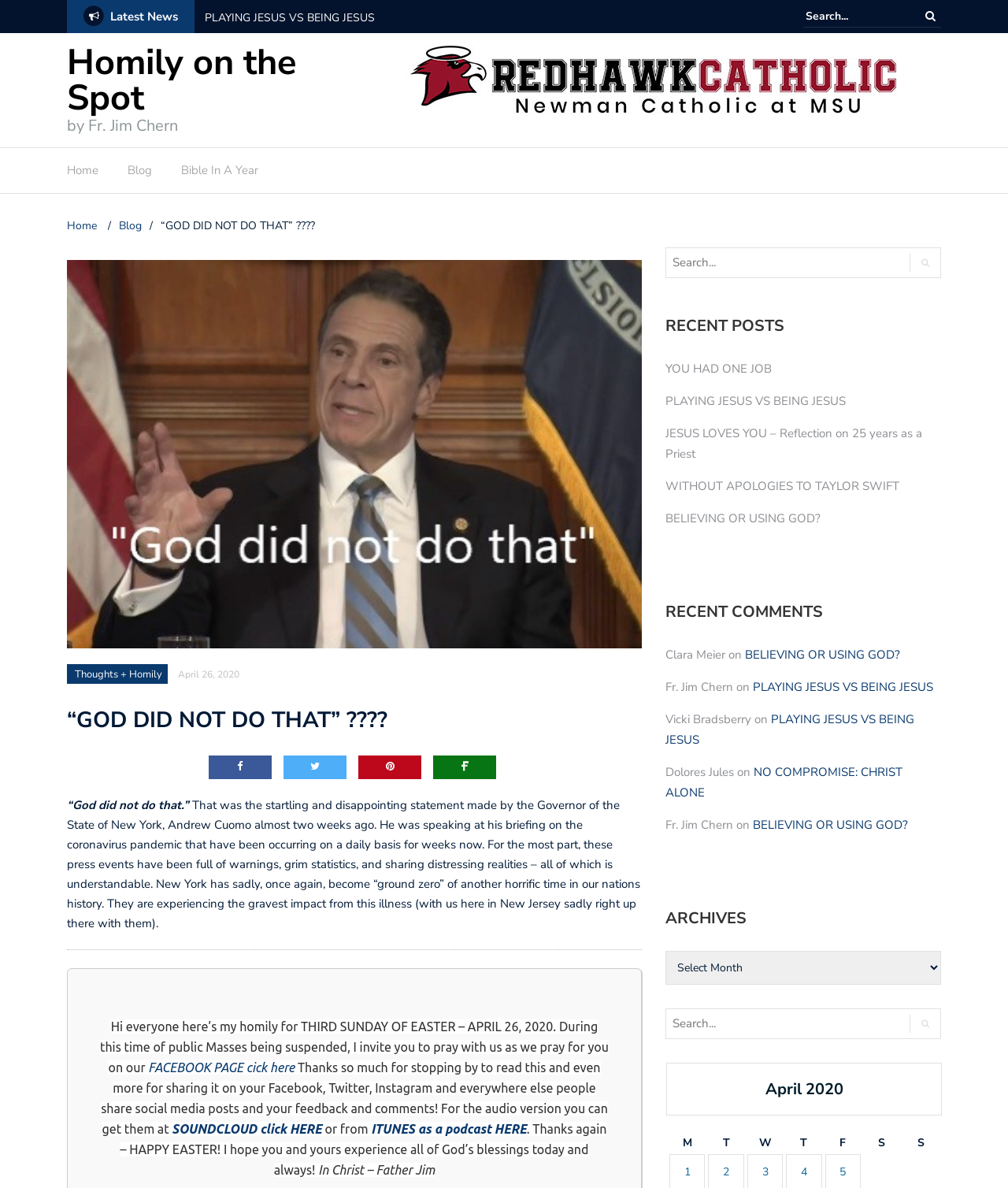Please mark the clickable region by giving the bounding box coordinates needed to complete this instruction: "Read the latest news".

[0.106, 0.007, 0.177, 0.021]